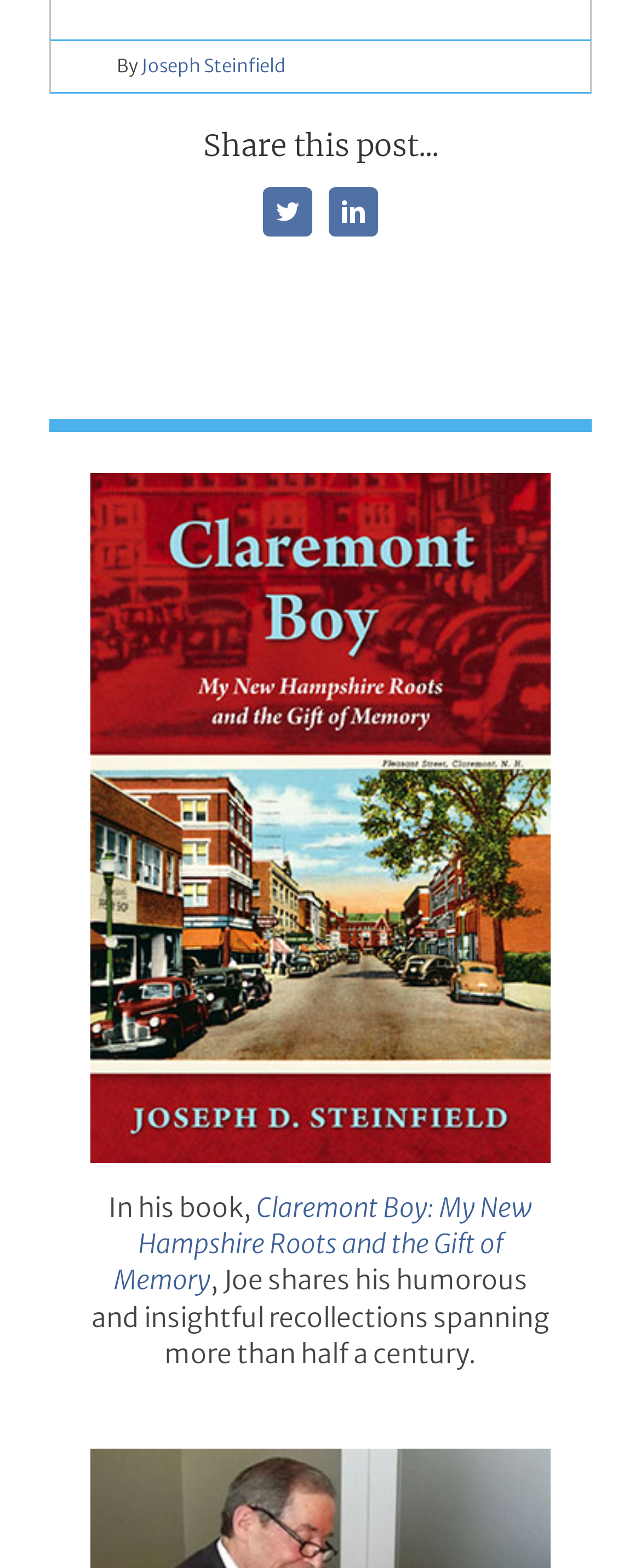Provide the bounding box coordinates for the specified HTML element described in this description: "Twitter". The coordinates should be four float numbers ranging from 0 to 1, in the format [left, top, right, bottom].

None